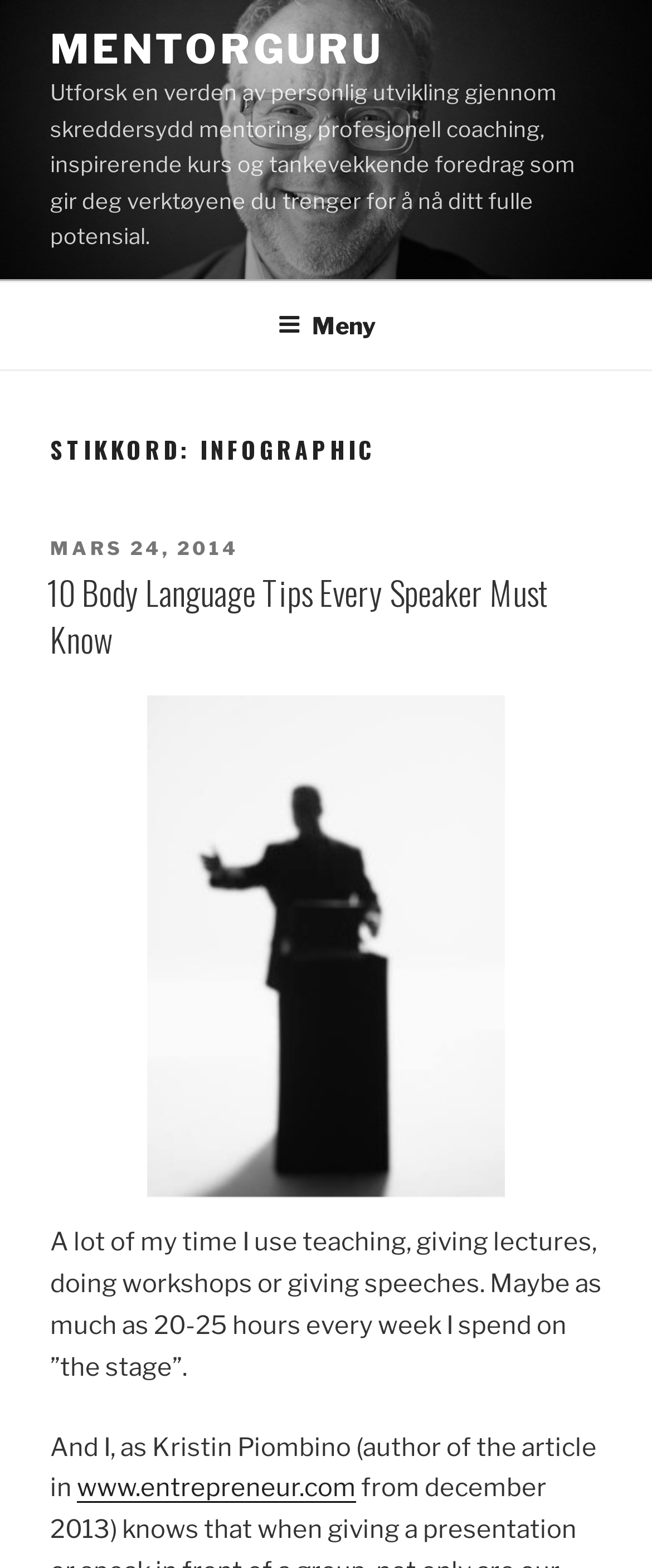Answer the following query with a single word or phrase:
What is the name of the author mentioned in the article?

Kristin Piombino